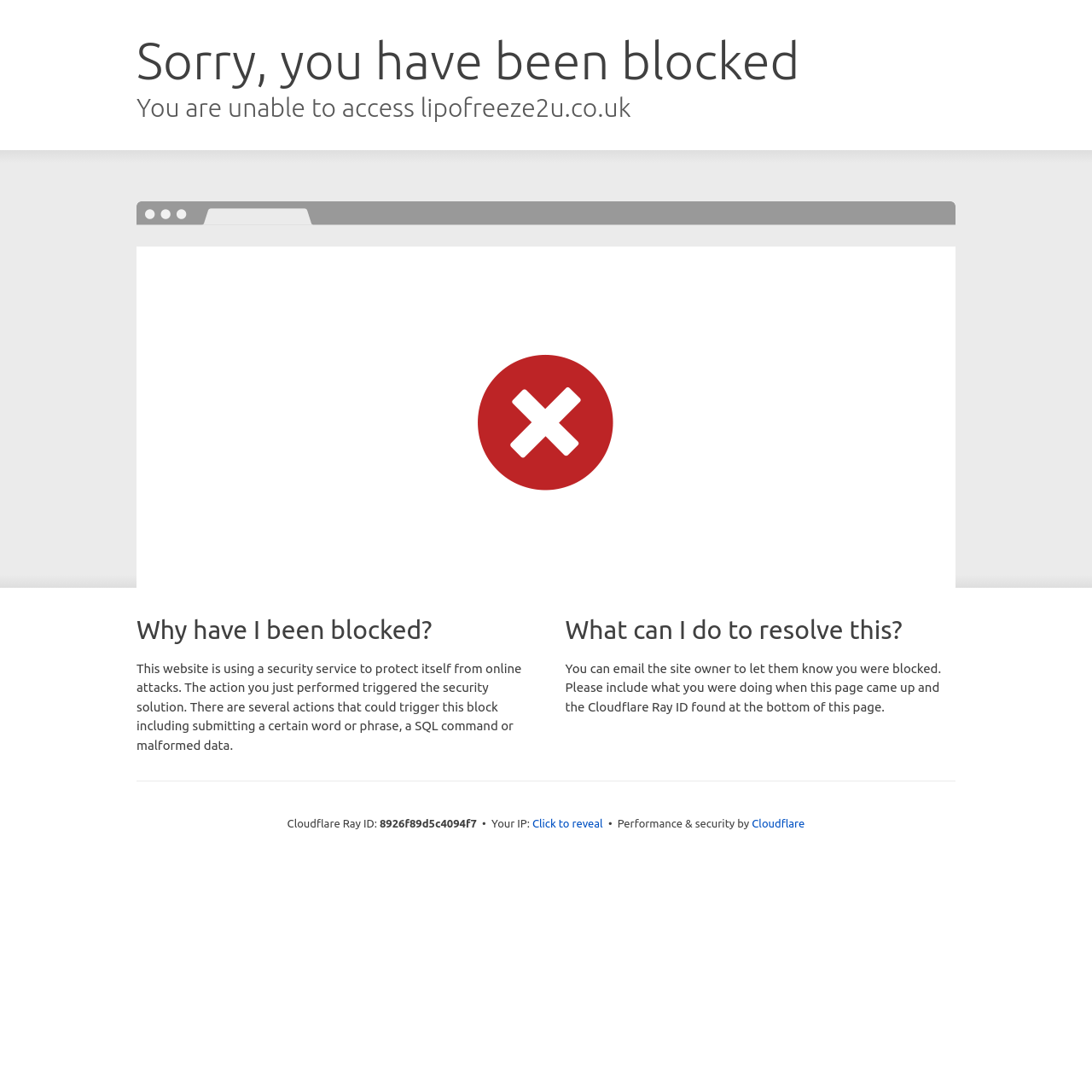Describe all the significant parts and information present on the webpage.

The webpage is a Cloudflare error page, indicating that the user's access to a website has been blocked due to a security issue. At the top of the page, there are two headings: "Sorry, you have been blocked" and "You are unable to access lipofreeze2u.co.uk". 

Below these headings, there is a section with a heading "Why have I been blocked?" followed by a paragraph of text explaining that the user's action triggered the security solution, and listing possible reasons for the block. 

To the right of this section, there is another section with a heading "What can I do to resolve this?" followed by a paragraph of text suggesting that the user can email the site owner to resolve the issue. 

At the bottom of the page, there is a section with technical information, including the Cloudflare Ray ID, the user's IP address, and a button to reveal the IP address. There is also a link to Cloudflare, indicating that the website is using Cloudflare's security services.